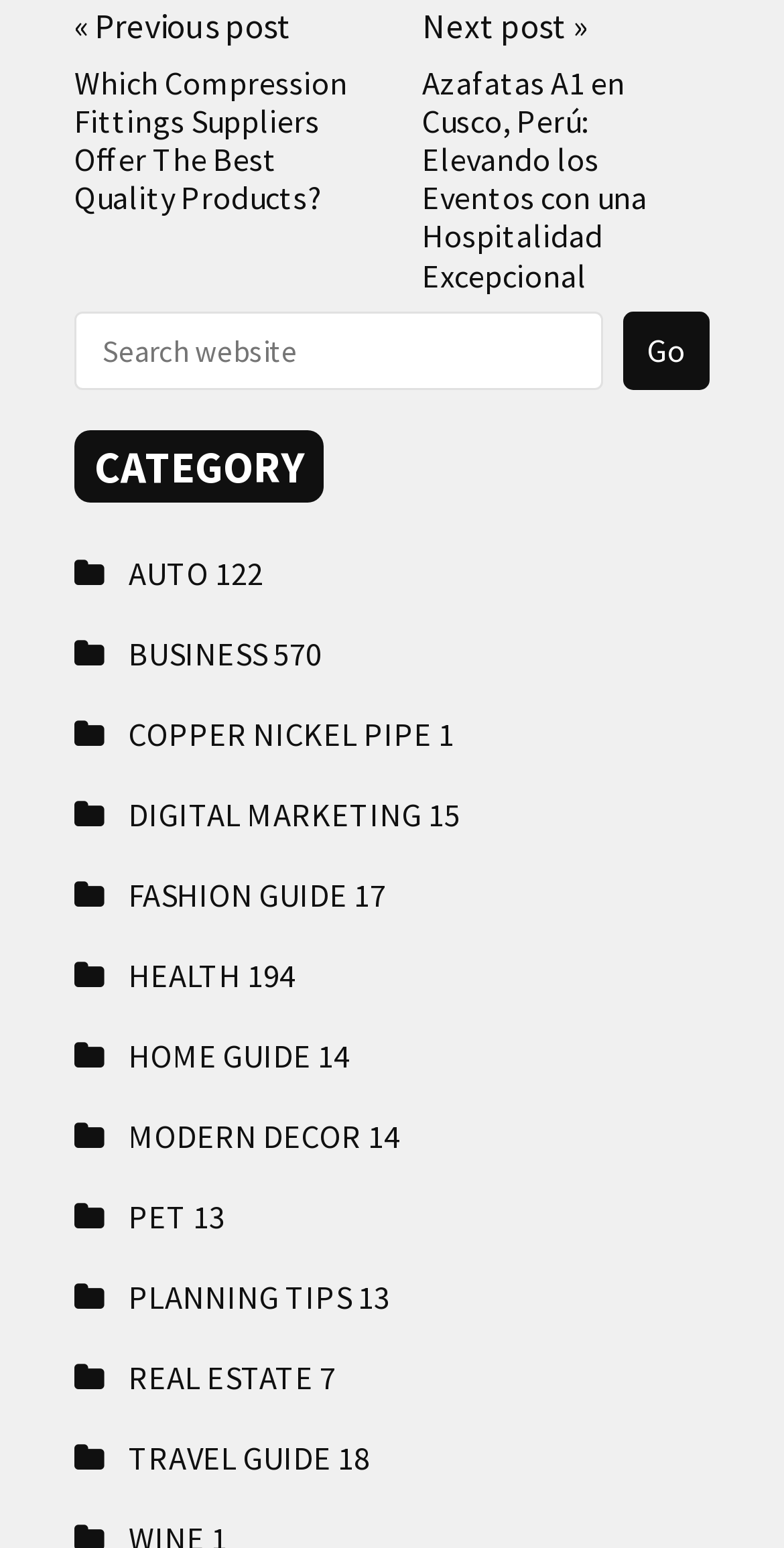Identify the bounding box coordinates of the region that should be clicked to execute the following instruction: "Go to previous post".

[0.095, 0.003, 0.372, 0.032]